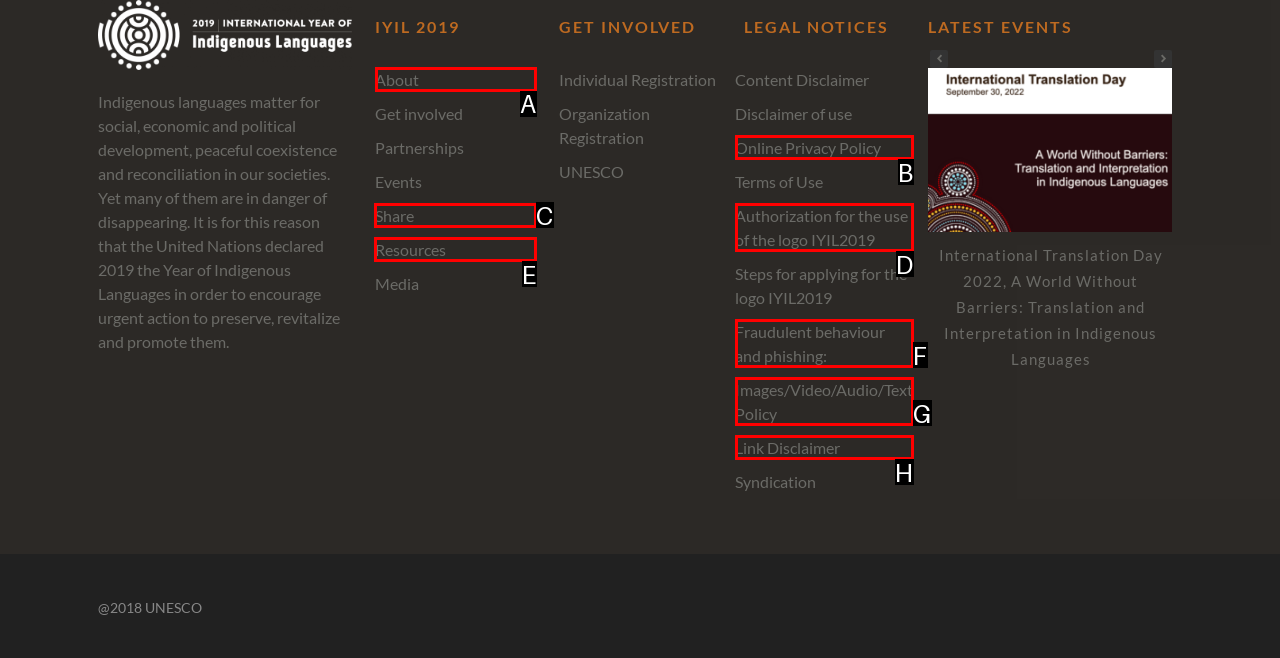Provide the letter of the HTML element that you need to click on to perform the task: Click on Guest.
Answer with the letter corresponding to the correct option.

None